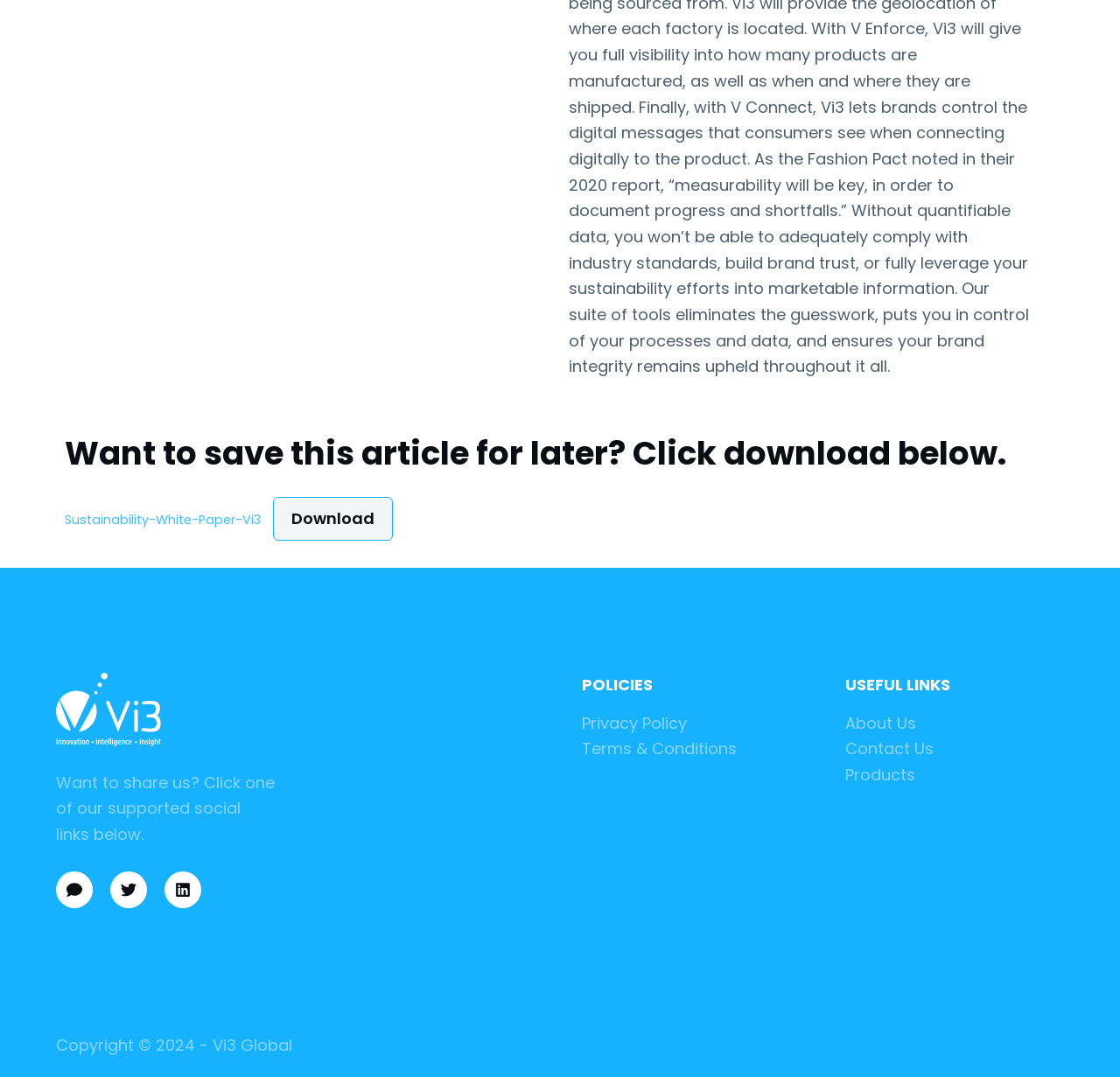What is the year of copyright?
Based on the image, answer the question with as much detail as possible.

The copyright information at the bottom of the page states 'Copyright © 2024 - Vi3 Global', indicating the year of copyright is 2024.